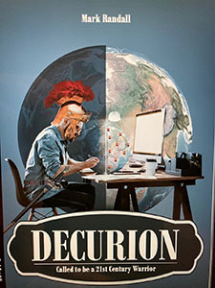Explain the image in a detailed and descriptive way.

The image features the cover of the book "Decurion: Called to be a 21st Century Warrior" by Mark L. Randall. The artwork is a striking representation that juxtaposes elements of historical and contemporary life. On one side, there is a modern-day warrior, appearing focused and determined as they sit at a desk, typing on a computer, symbolizing the intellectual engagement of the 21st century. The other side is adorned with a globe, hinting at global interconnectedness and the challenges faced in today's world. The contrasting motifs suggest a blend of traditional values and modern responsibilities, encapsulating the essence of the book's theme about courage, leadership, and adaptability in a rapidly changing environment. The bold title "DECURION" is displayed prominently at the bottom, drawing attention to the book's purpose and message.